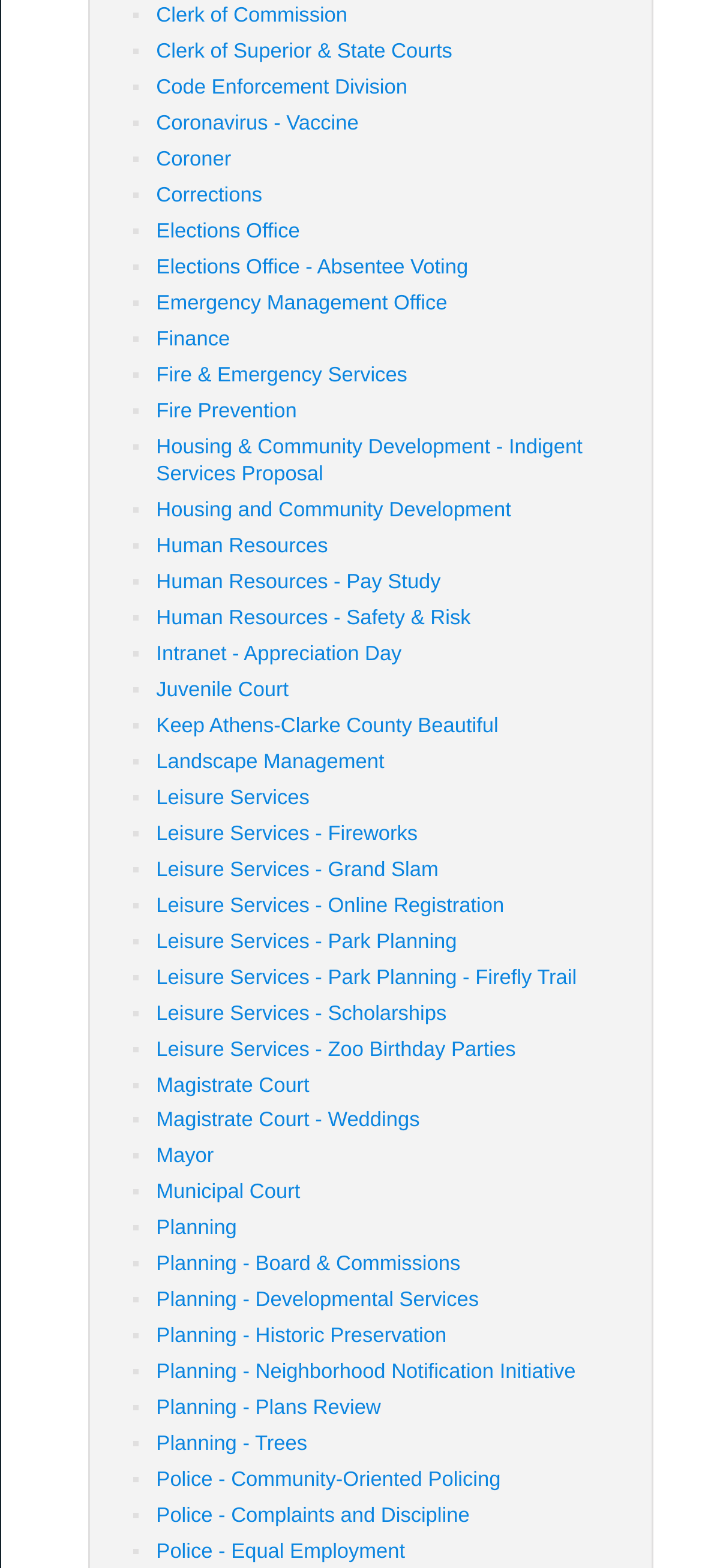Given the description "Coronavirus - Vaccine", provide the bounding box coordinates of the corresponding UI element.

[0.223, 0.073, 0.511, 0.086]